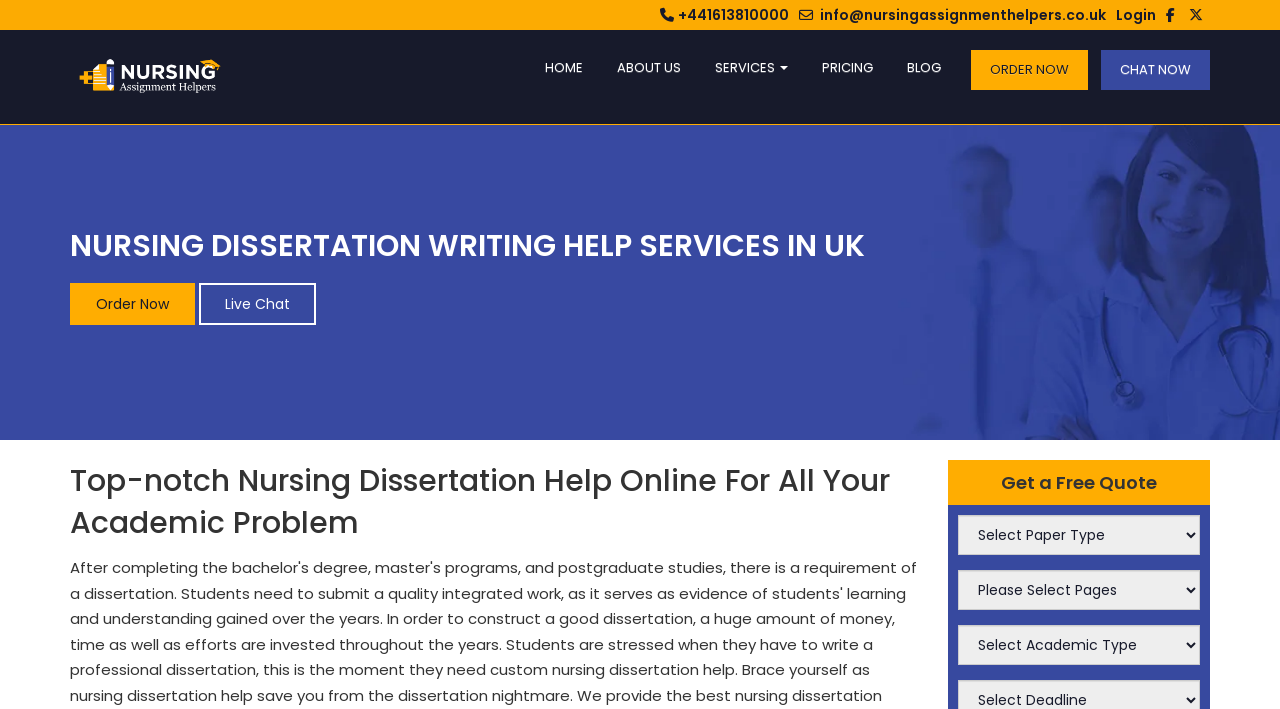Pinpoint the bounding box coordinates of the area that must be clicked to complete this instruction: "Go to the home page".

[0.412, 0.071, 0.469, 0.121]